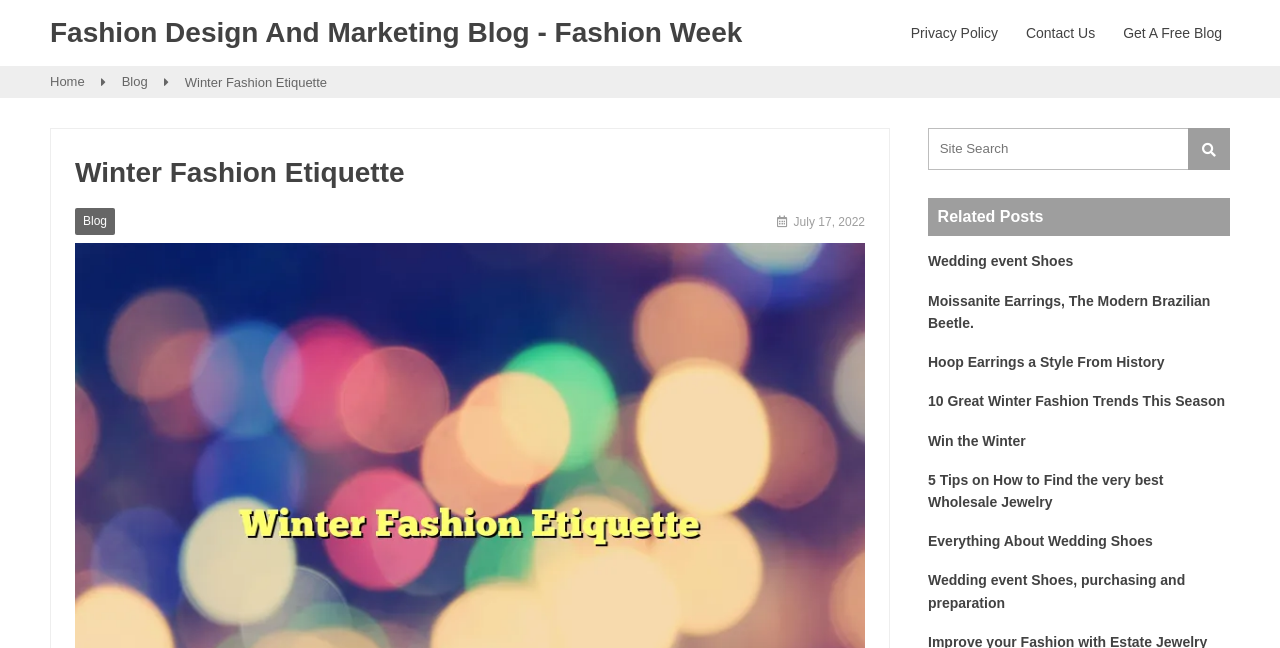Can you find and provide the title of the webpage?

Winter Fashion Etiquette